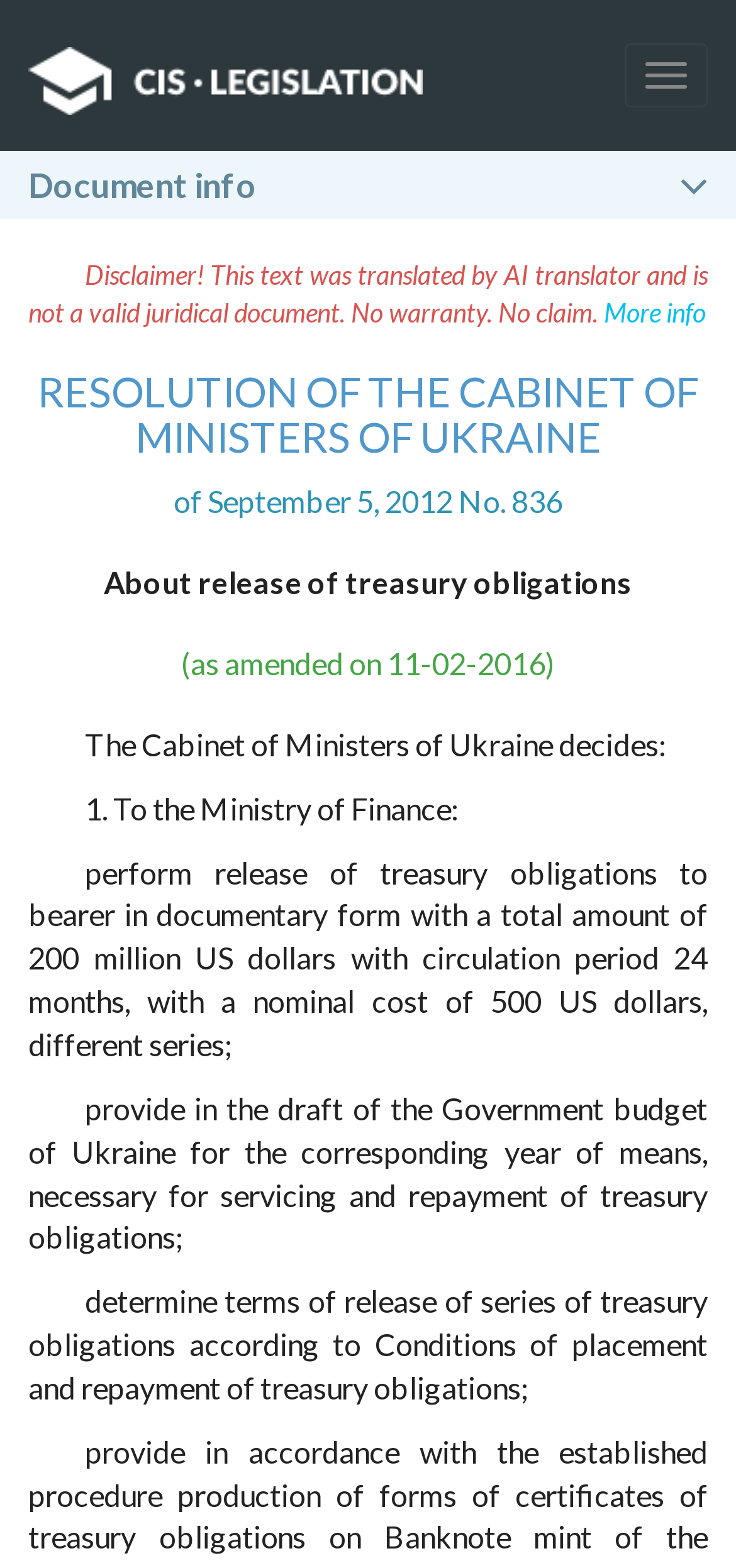What is the purpose of the Ministry of Finance?
Make sure to answer the question with a detailed and comprehensive explanation.

I found the purpose of the Ministry of Finance by reading the text 'To the Ministry of Finance: perform release of treasury obligations...' which is a part of the resolution content.